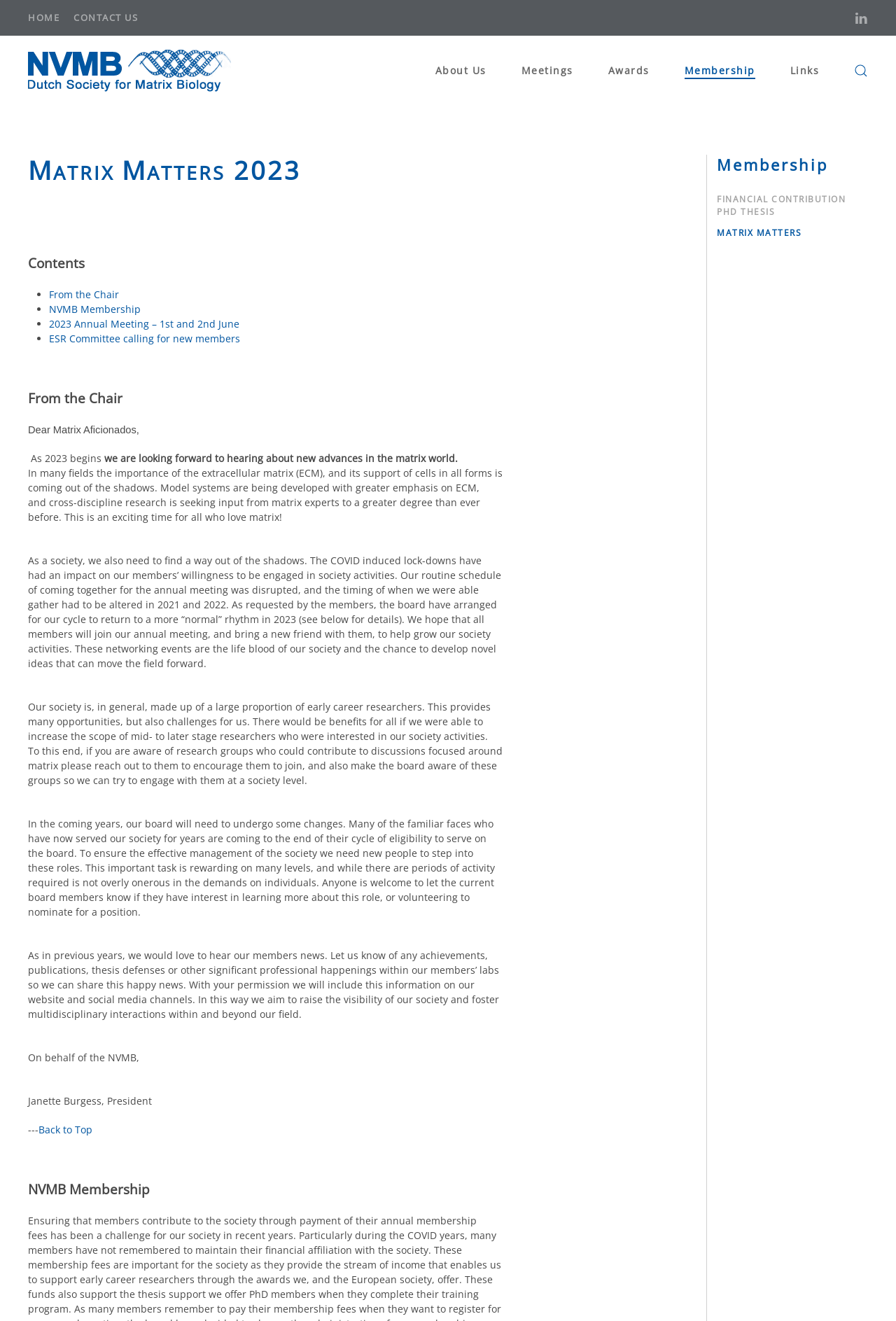What is the role of the board in the society?
Please look at the screenshot and answer using one word or phrase.

Management